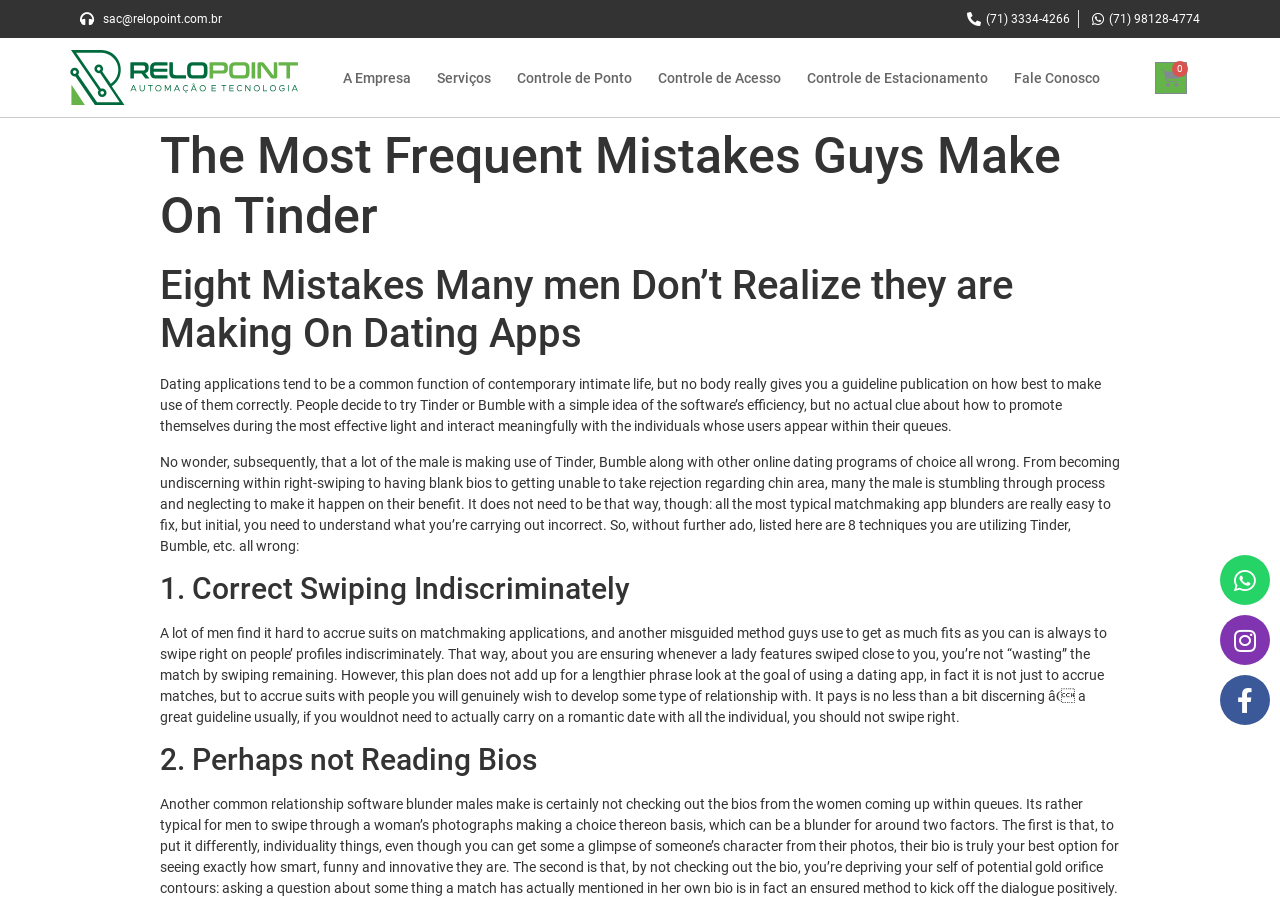Please provide a detailed answer to the question below based on the screenshot: 
What is the purpose of reading a woman's bio on a dating app?

I found the purpose of reading a woman's bio by reading the static text element which mentions that 'by not checking out the bio, you’re depriving yourself of potential gold orifice lines: asking a question about something a match has mentioned in her own bio is in fact an ensured method to kick off the dialogue positively'.